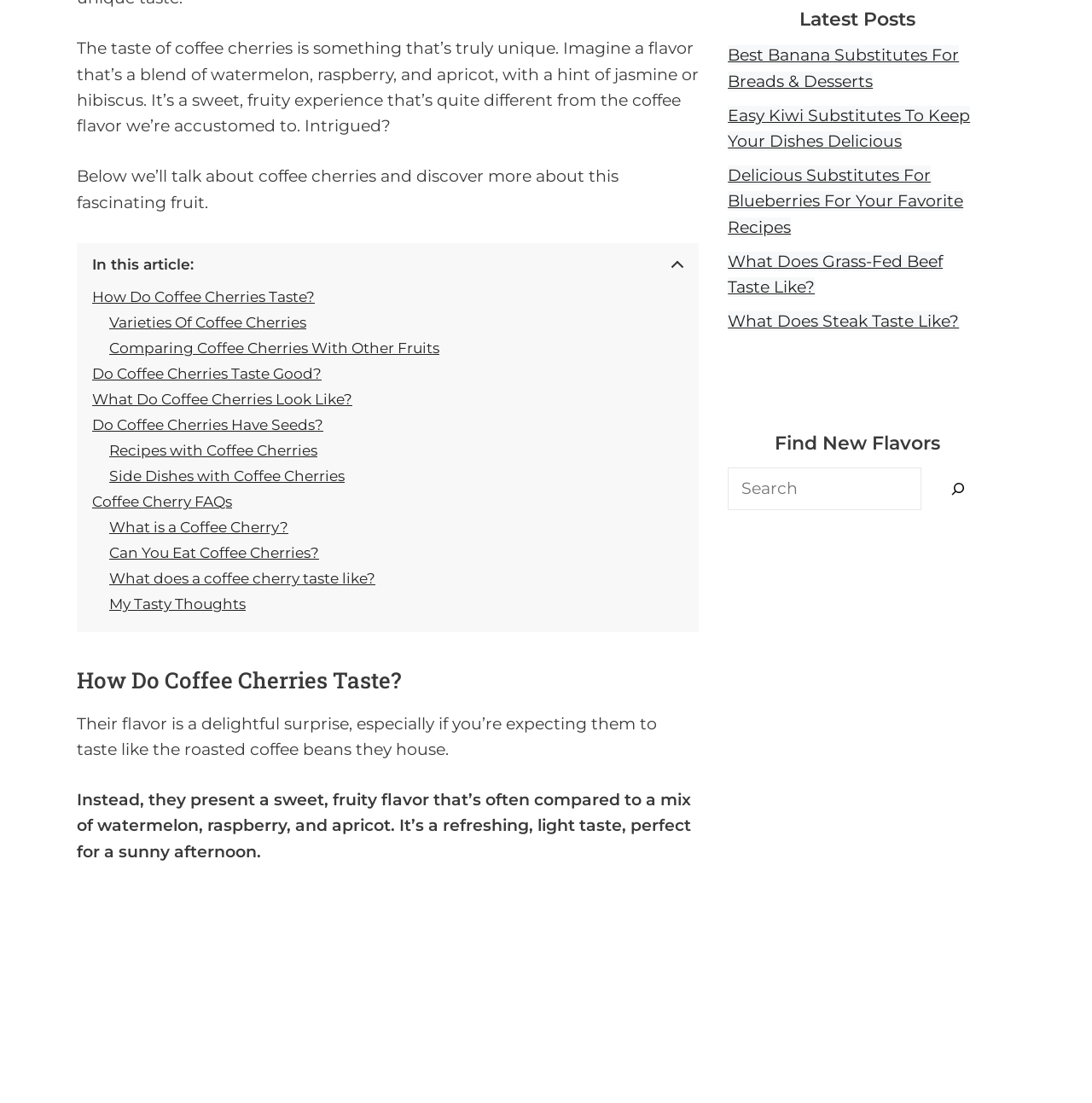Find the bounding box coordinates of the UI element according to this description: "China (CNY ¥)".

None